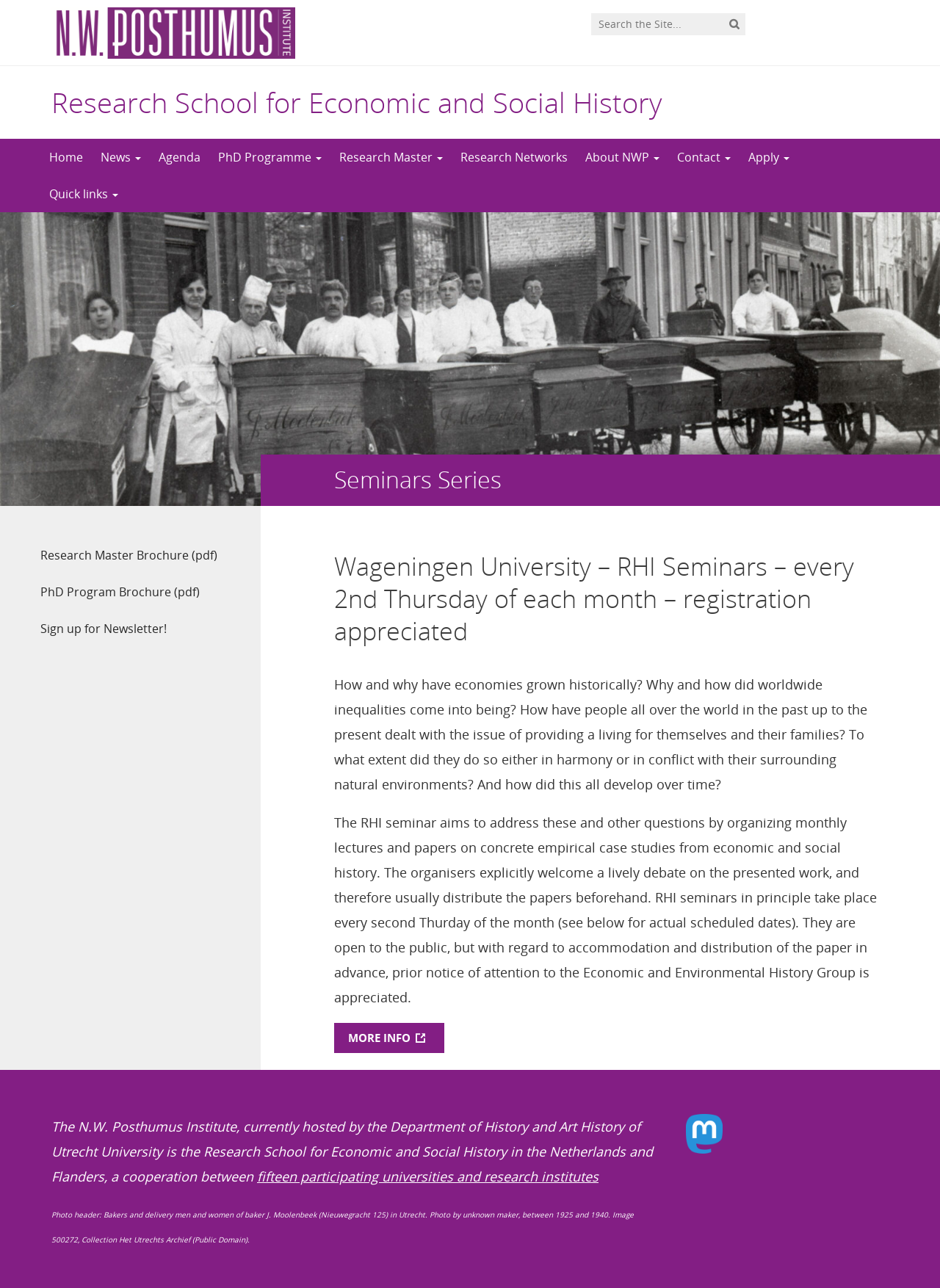Detail the features and information presented on the webpage.

This webpage is about the Research School for Economic and Social History at Wageningen University, specifically highlighting the RHI Seminars series. At the top left corner, there is a logo of the university, accompanied by a search bar with a textbox and a button. Below the search bar, there is a heading that displays the name of the research school.

The top navigation menu consists of several links, including "Home", "News", "Agenda", "PhD Programme", "Research Master", "Research Networks", "About NWP", "Contact", "Apply", and "Quick links". Some of these links have popup menus.

On the left side of the page, there is a complementary section with three links to PDF brochures and a link to sign up for a newsletter.

The main content of the page is divided into two sections. The first section has a heading "Seminars Series" and describes the RHI seminar series, which aims to address questions about economic and social history through monthly lectures and papers. The section includes a detailed description of the seminar series, including its goals and format.

Below the seminar series description, there is a link to "MORE INFO" with an arrow icon. The second section of the main content displays a static text that describes the N.W. Posthumus Institute, which is the Research School for Economic and Social History in the Netherlands and Flanders. This section also includes a link to "fifteen participating universities and research institutes".

At the bottom of the page, there is a photo header with a description of the image, which is a public domain photo from the Utrechts Archief. Next to the photo header, there is a link to a Mastodon logo.

Overall, the webpage provides information about the Research School for Economic and Social History, its seminar series, and its participating universities and research institutes.